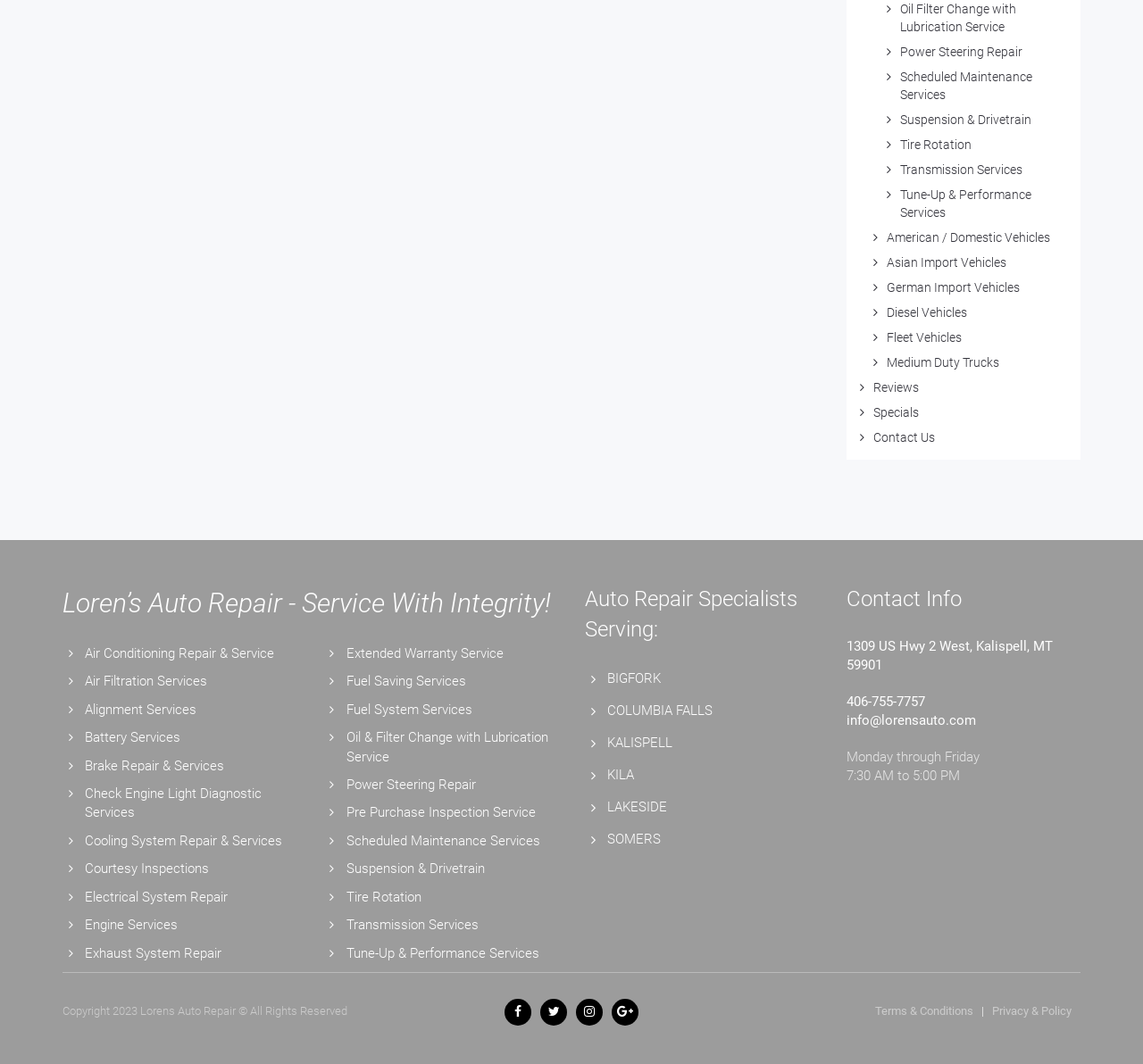What are the operating hours of the shop?
Please provide a detailed and thorough answer to the question.

I found the answer by looking at the static text elements with the text 'Monday through Friday' and '7:30 AM to 5:00 PM' which are likely to be the operating hours of the shop.